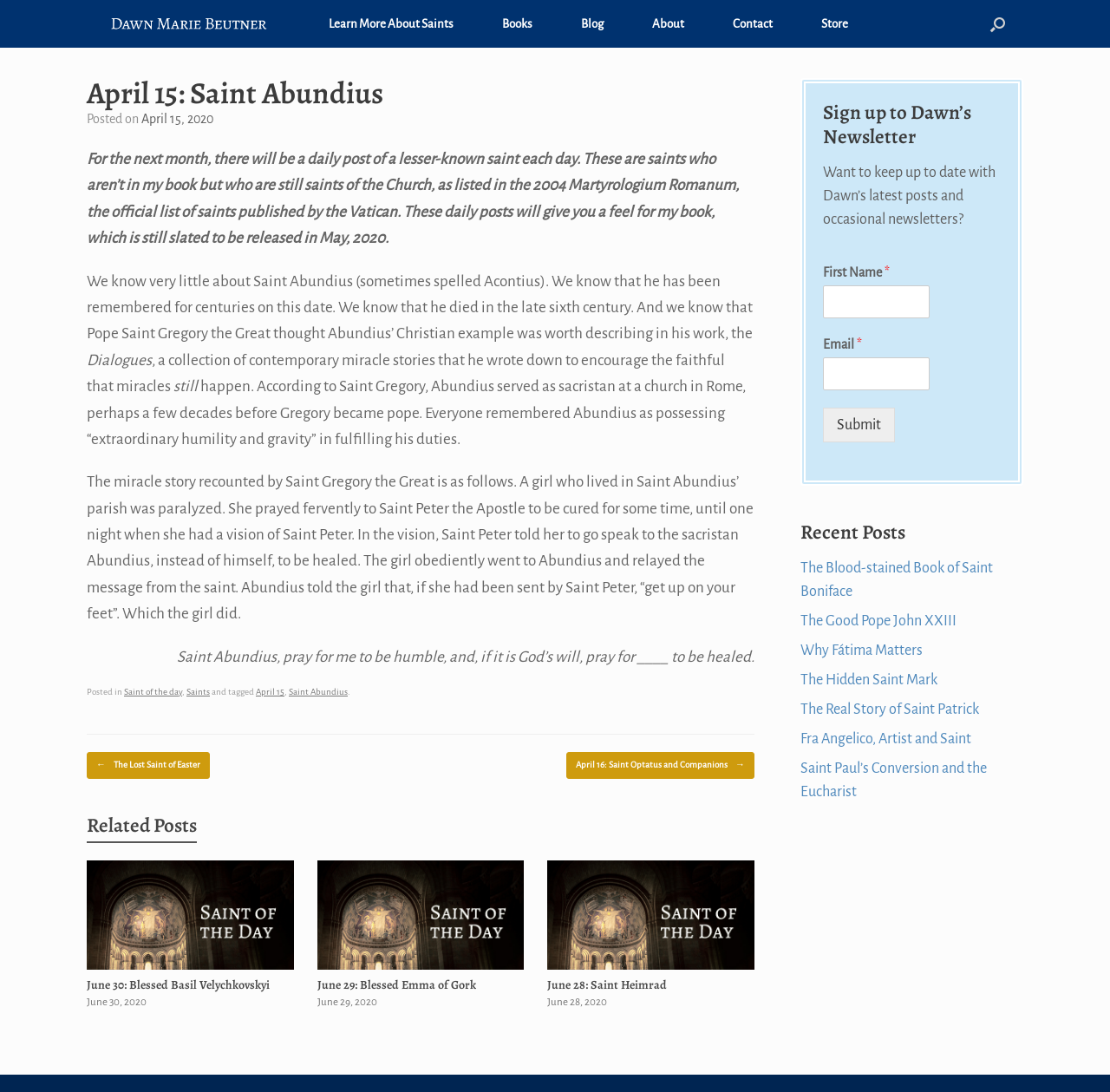Please identify the bounding box coordinates of the element's region that should be clicked to execute the following instruction: "Read the 'April 16: Saint Optatus and Companions' post". The bounding box coordinates must be four float numbers between 0 and 1, i.e., [left, top, right, bottom].

[0.51, 0.689, 0.68, 0.713]